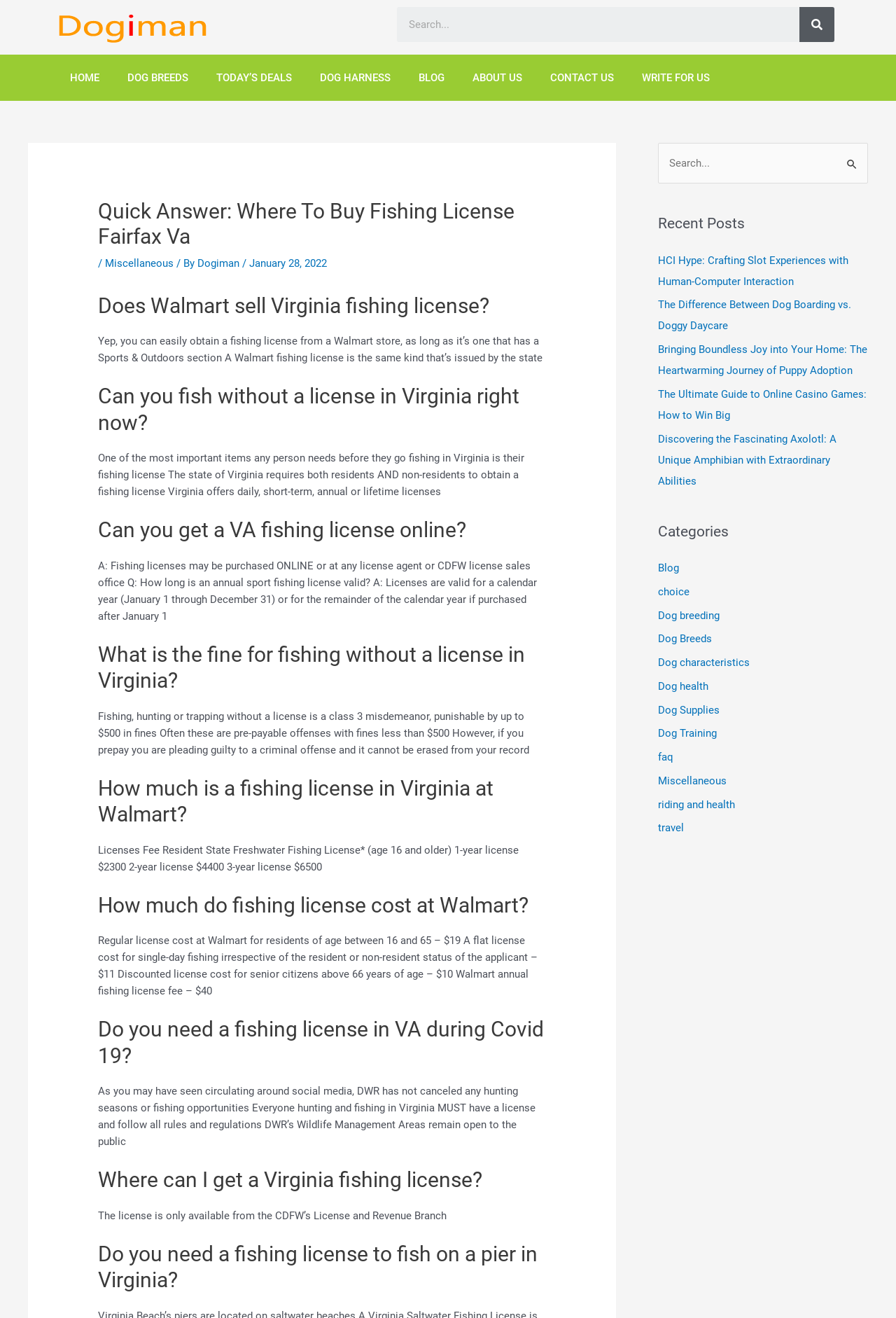Explain the features and main sections of the webpage comprehensively.

This webpage is about buying a fishing license in Virginia, specifically at Walmart. At the top left corner, there is a logo of "Dogiman" with a link to the homepage. Next to it, there is a search bar with a search button. Below the search bar, there are several links to different sections of the website, including "HOME", "DOG BREEDS", "TODAY'S DEALS", "DOG HARNESS", "BLOG", "ABOUT US", "CONTACT US", and "WRITE FOR US".

The main content of the webpage is divided into several sections, each with a heading and a block of text. The first section asks "Does Walmart sell Virginia fishing license?" and answers "Yep, you can easily obtain a fishing license from a Walmart store, as long as it’s one that has a Sports & Outdoors section". The following sections discuss various topics related to fishing licenses in Virginia, including the requirement for a license, the fine for fishing without a license, and the cost of a fishing license at Walmart.

On the right side of the webpage, there are three complementary sections. The first section has a search bar with a search button. The second section is titled "Recent Posts" and lists several links to recent blog posts. The third section is titled "Categories" and lists several links to different categories of blog posts, including "Blog", "Dog breeding", "Dog Breeds", and others.

Overall, the webpage provides information and answers to questions about buying a fishing license in Virginia, particularly at Walmart, and also offers additional resources and links to related topics.